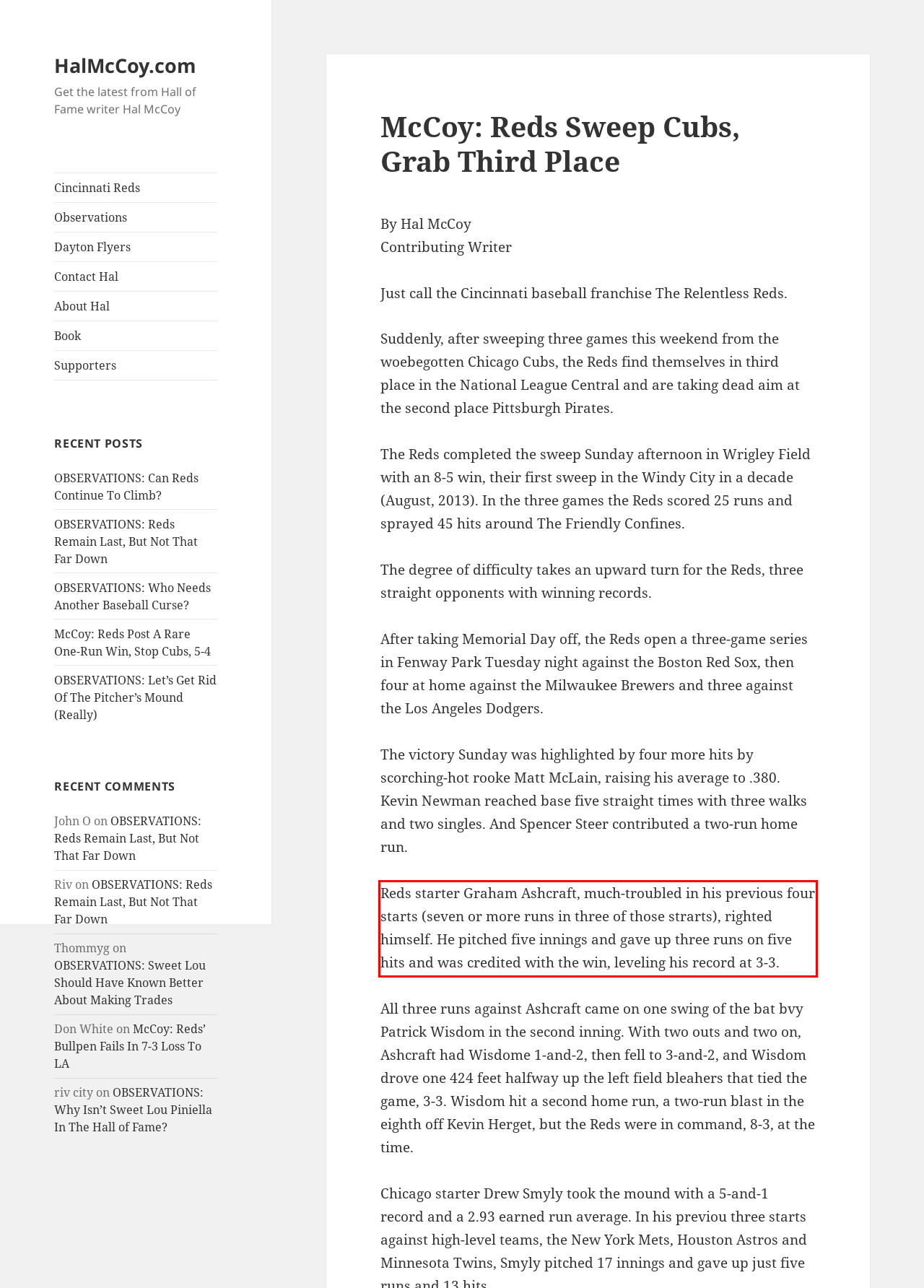Analyze the screenshot of the webpage and extract the text from the UI element that is inside the red bounding box.

Reds starter Graham Ashcraft, much-troubled in his previous four starts (seven or more runs in three of those strarts), righted himself. He pitched five innings and gave up three runs on five hits and was credited with the win, leveling his record at 3-3.